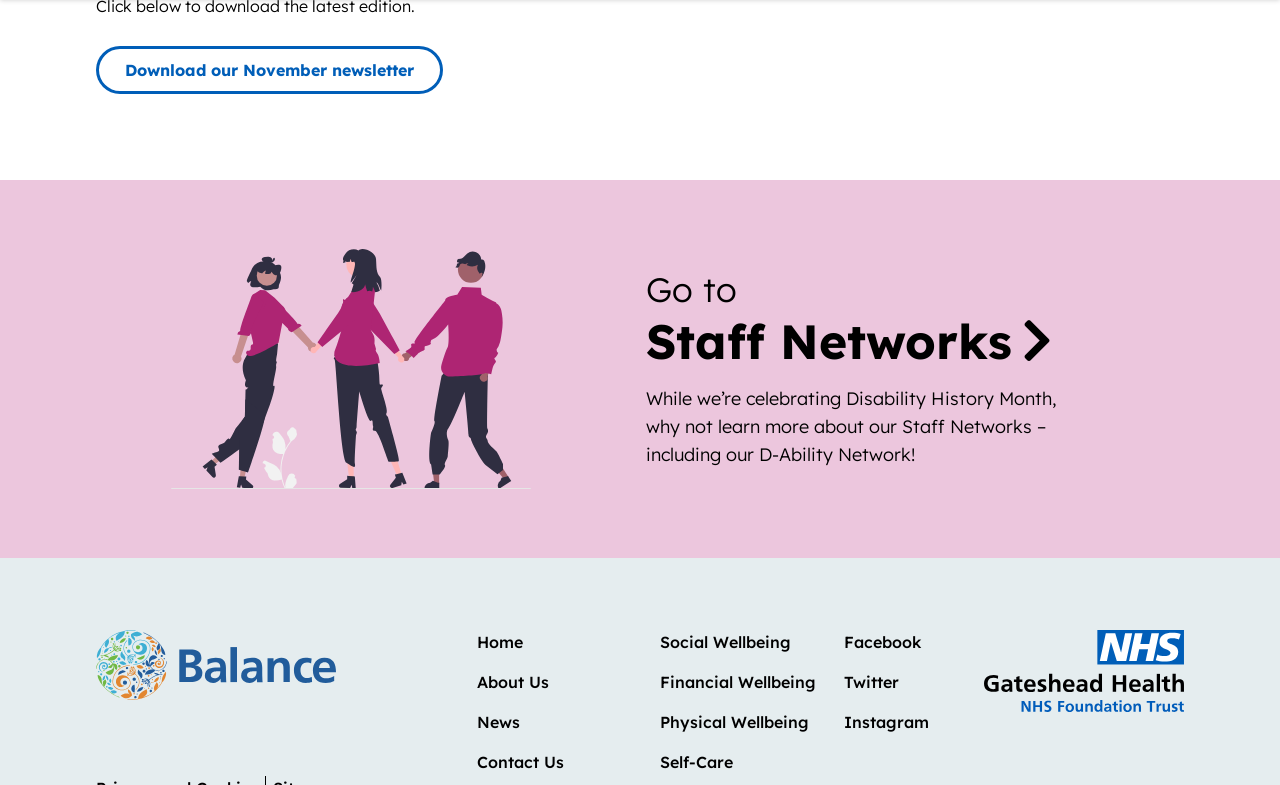Identify the bounding box coordinates of the clickable region required to complete the instruction: "Download the November newsletter". The coordinates should be given as four float numbers within the range of 0 and 1, i.e., [left, top, right, bottom].

[0.075, 0.059, 0.346, 0.119]